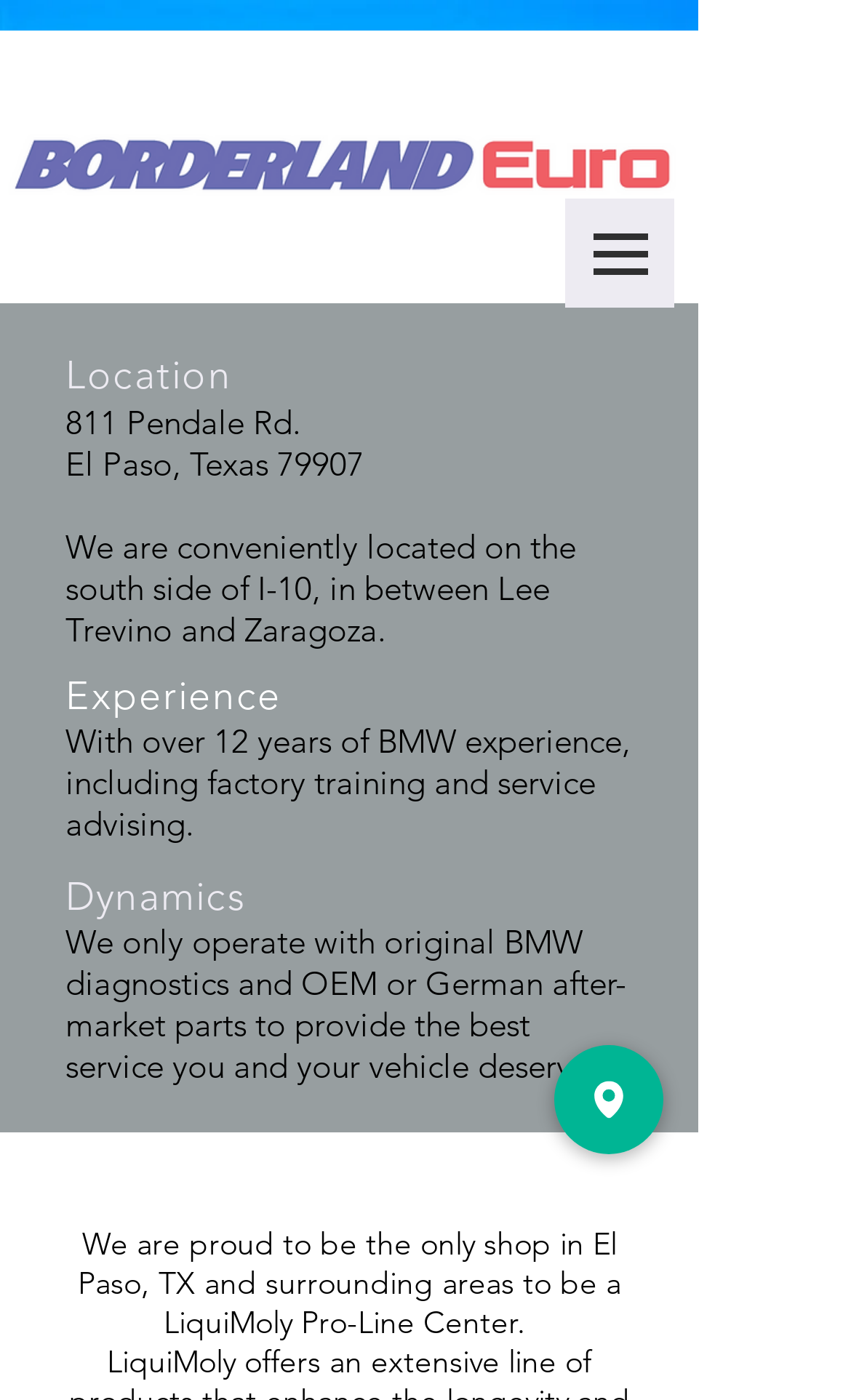Give a concise answer of one word or phrase to the question: 
What is the address of BorderlandEuro?

811 Pendale Rd.